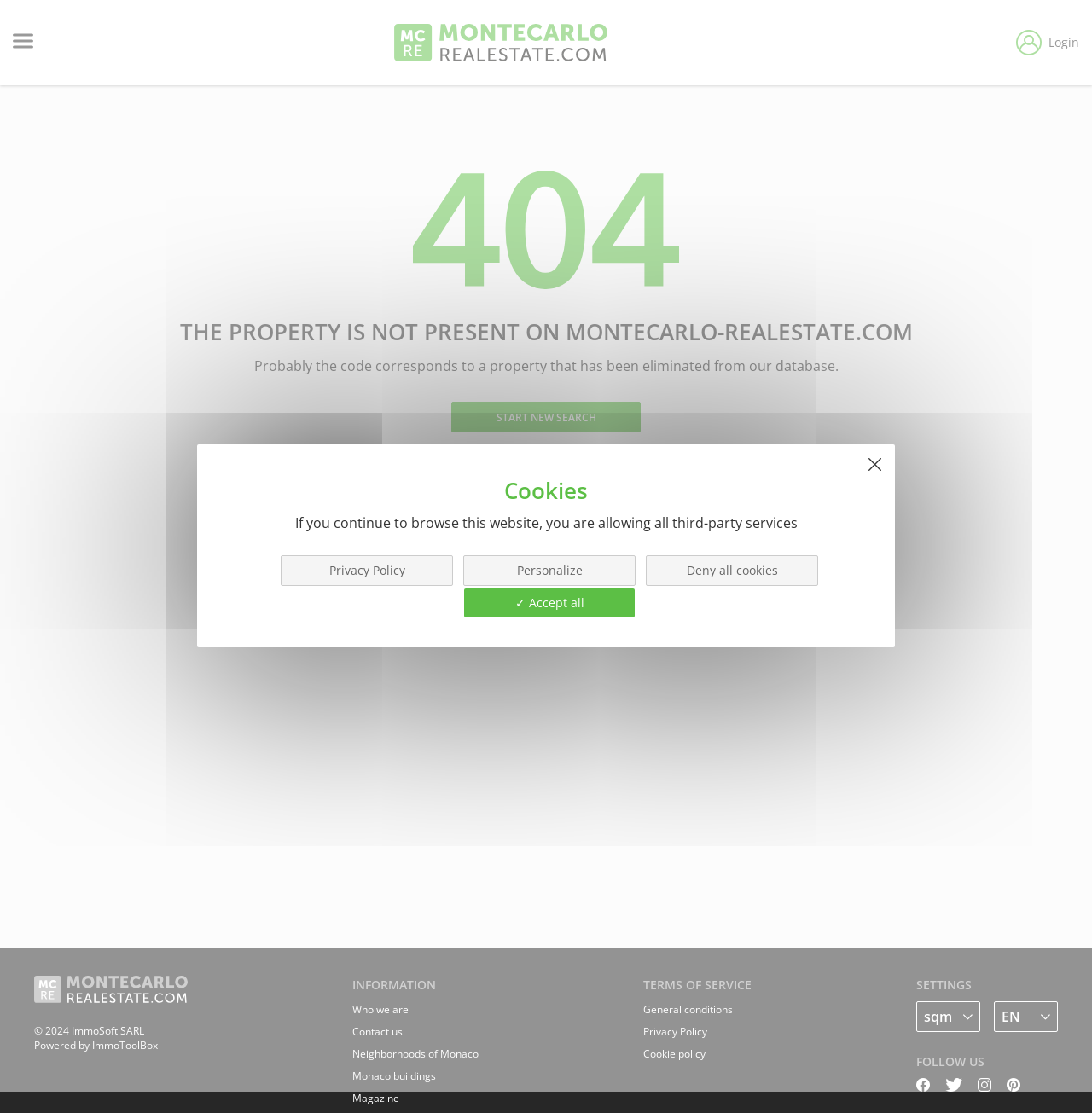Find the bounding box coordinates of the area that needs to be clicked in order to achieve the following instruction: "Read the news about Solana". The coordinates should be specified as four float numbers between 0 and 1, i.e., [left, top, right, bottom].

None